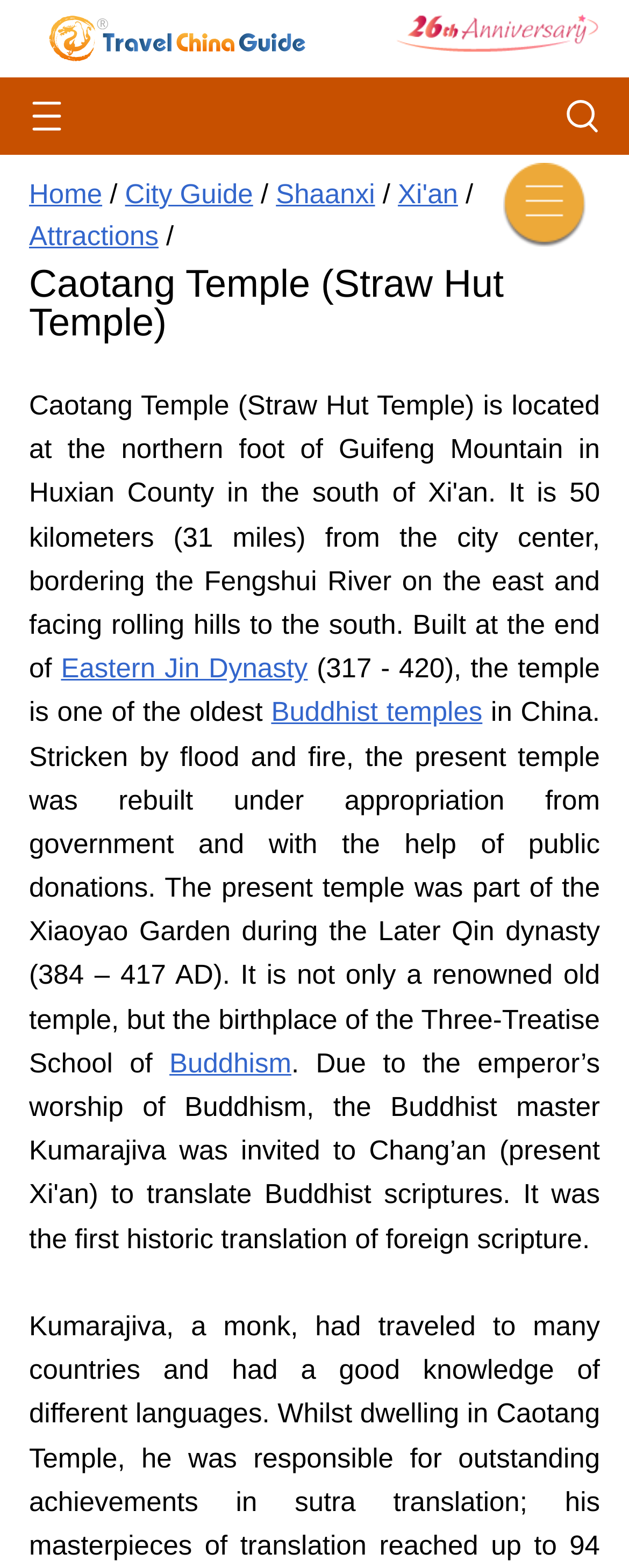Kindly determine the bounding box coordinates of the area that needs to be clicked to fulfill this instruction: "explore attractions".

[0.046, 0.14, 0.252, 0.16]